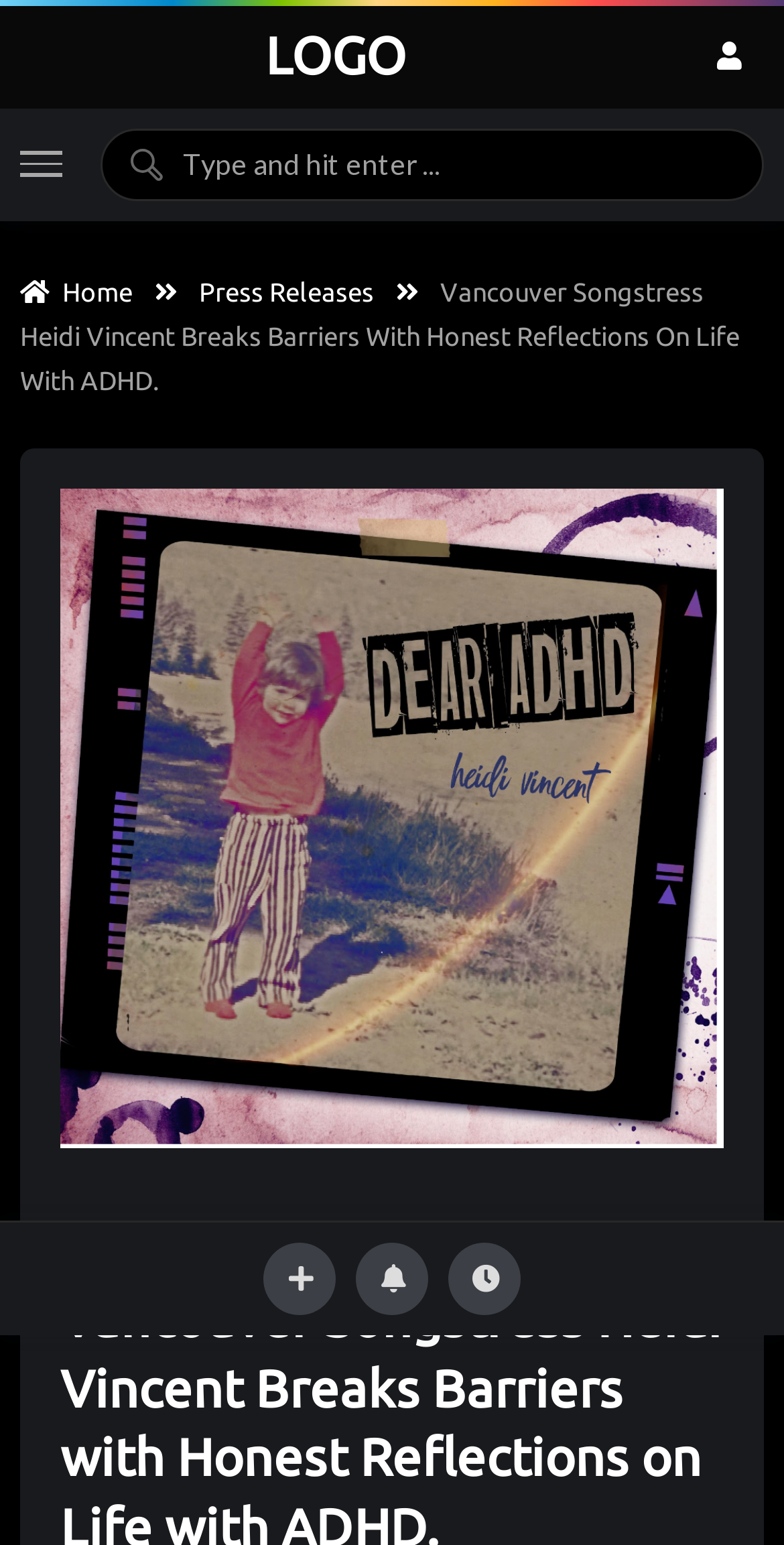Can you specify the bounding box coordinates of the area that needs to be clicked to fulfill the following instruction: "Read more about Heidi Vincent"?

[0.077, 0.795, 0.323, 0.824]